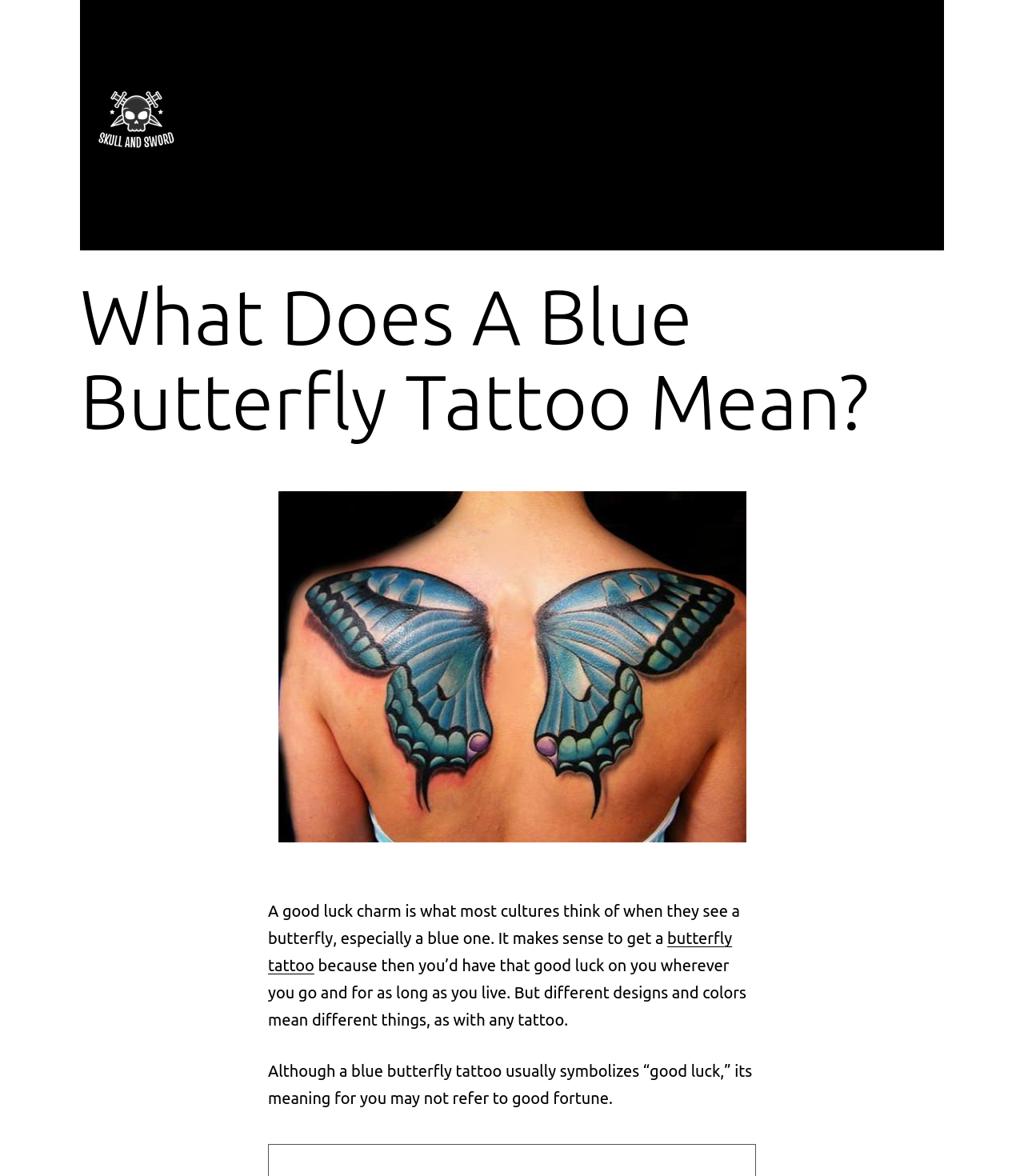What is the meaning of a blue butterfly tattoo?
Examine the webpage screenshot and provide an in-depth answer to the question.

According to the webpage, a blue butterfly tattoo usually symbolizes 'good luck', although its meaning can vary depending on the design and color.